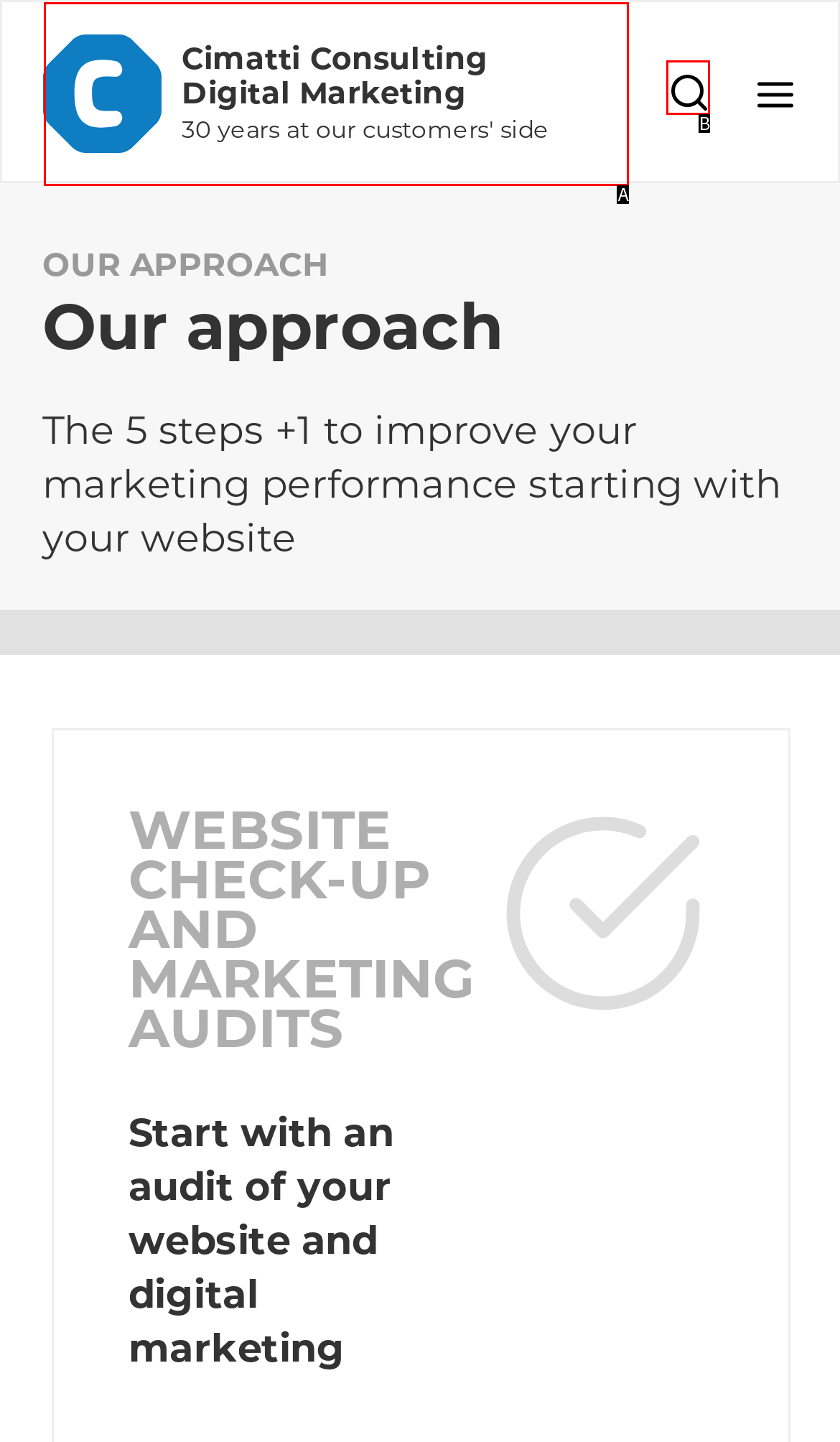Based on the description parent_node: Cimatti Consulting Digital Marketing, identify the most suitable HTML element from the options. Provide your answer as the corresponding letter.

B